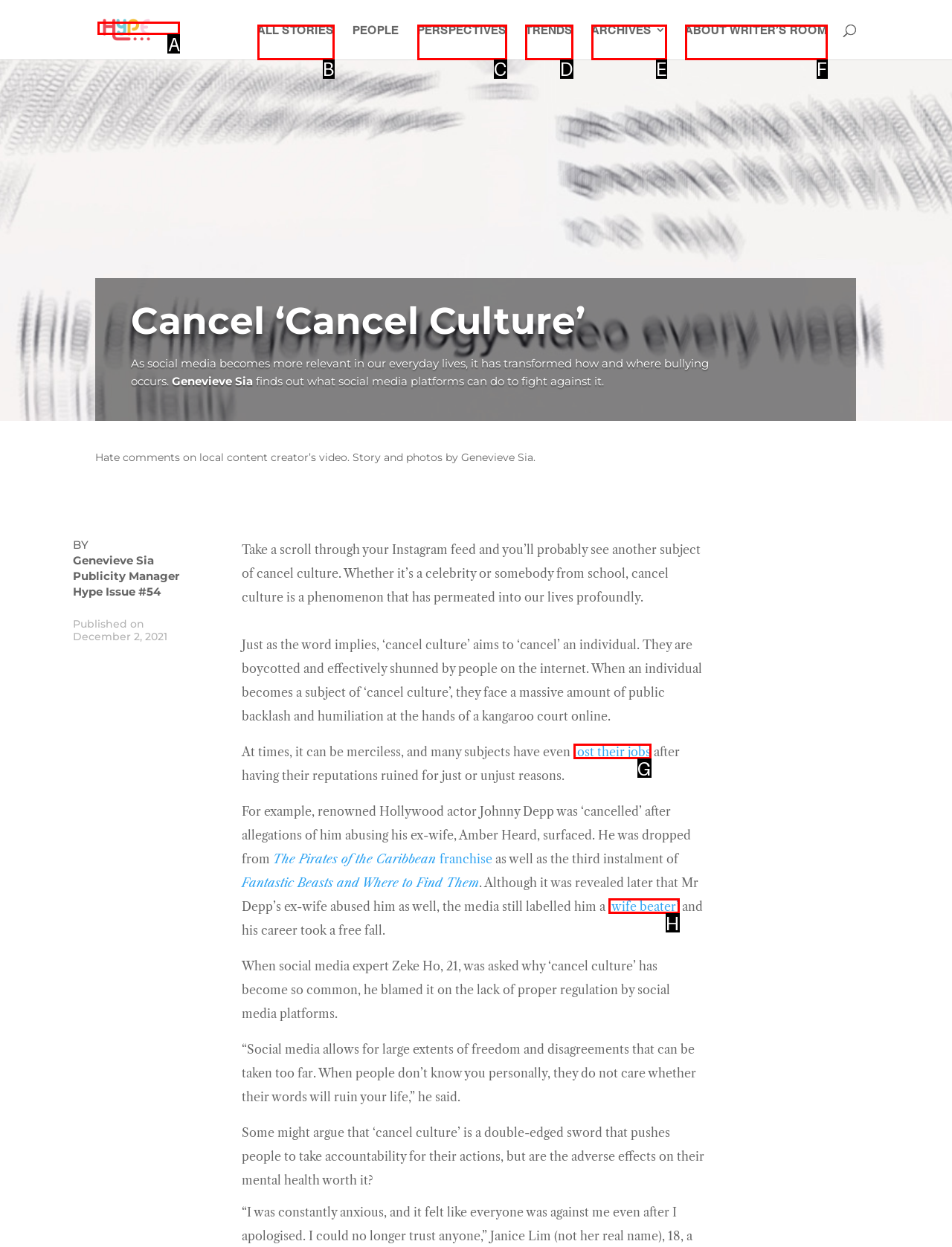Choose the option that best matches the element: About Writer’s Room
Respond with the letter of the correct option.

F